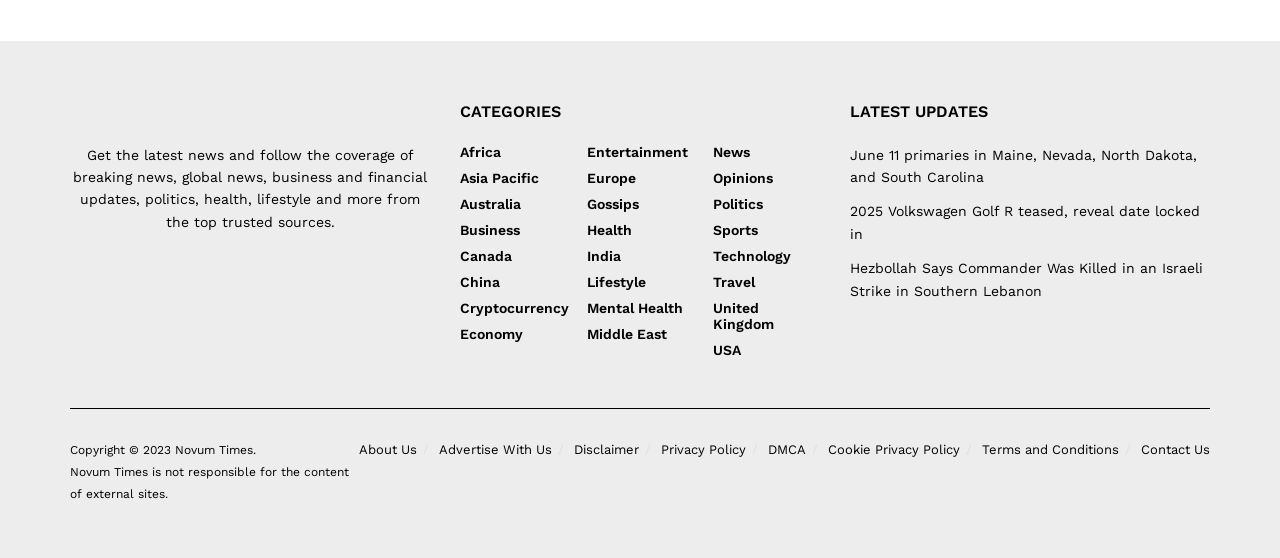Locate the bounding box coordinates of the element that should be clicked to execute the following instruction: "Click on the 'Africa' category".

[0.359, 0.258, 0.391, 0.286]